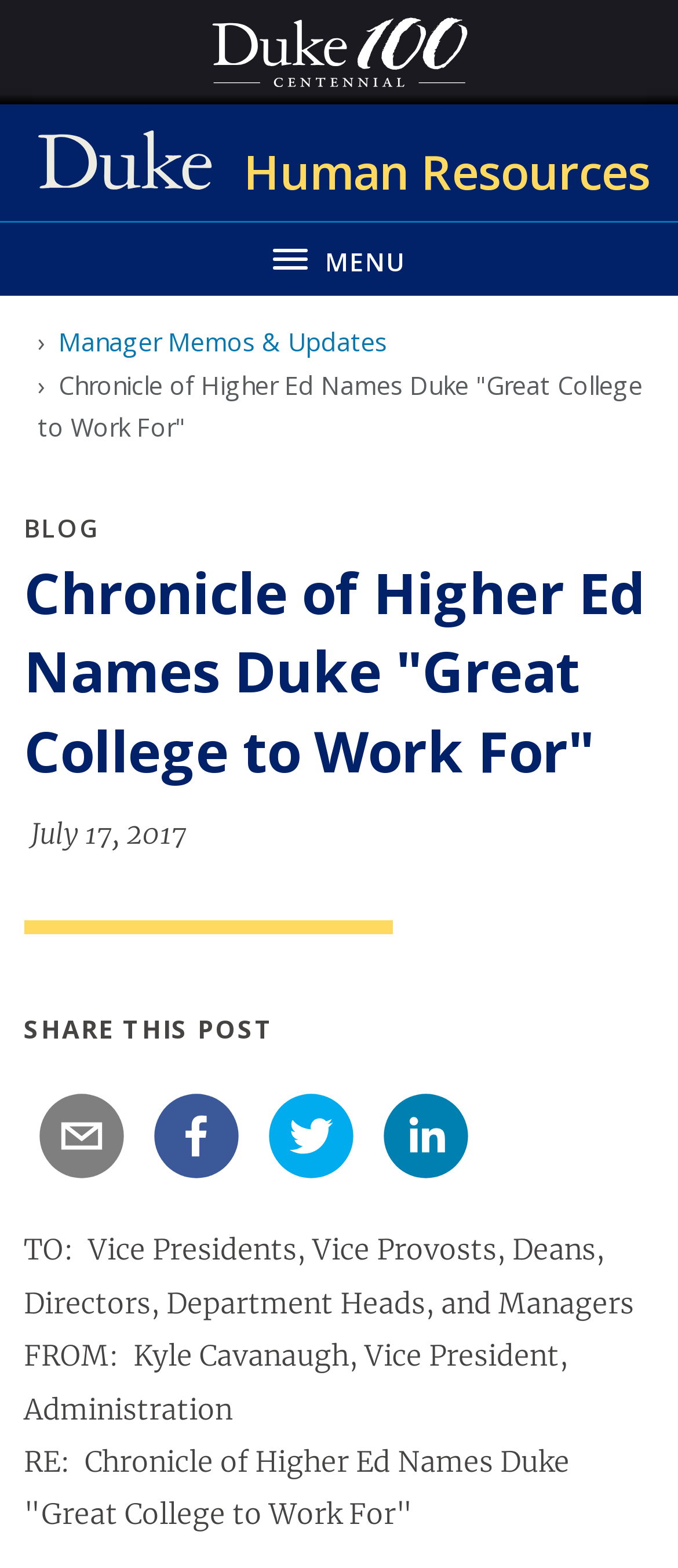For the following element description, predict the bounding box coordinates in the format (top-left x, top-left y, bottom-right x, bottom-right y). All values should be floating point numbers between 0 and 1. Description: parent_node: SHARE THIS POST aria-label="twitter"

[0.394, 0.697, 0.522, 0.752]